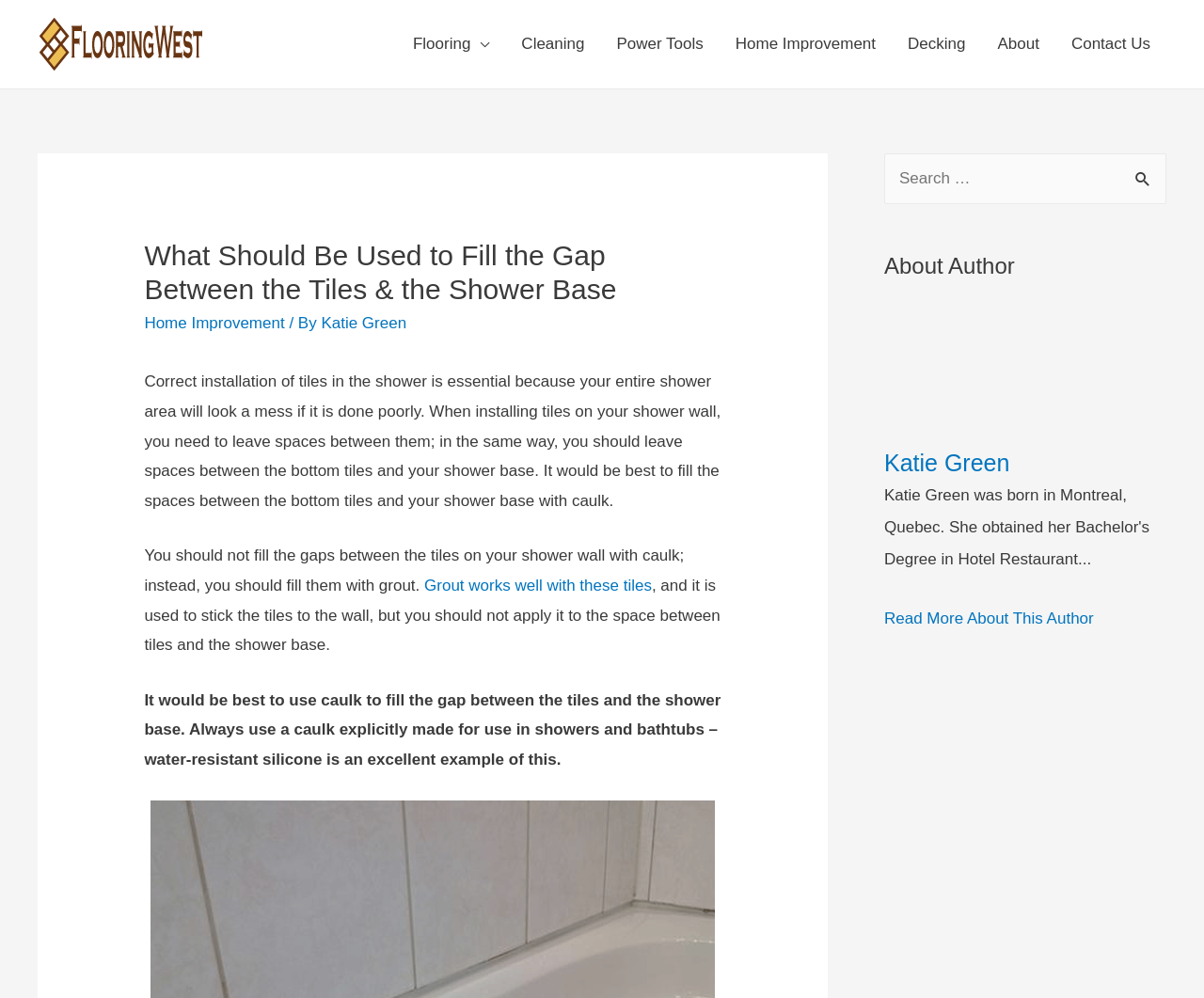Pinpoint the bounding box coordinates of the area that must be clicked to complete this instruction: "Read news article 'Experience Gives Veteran Edge as Author'".

None